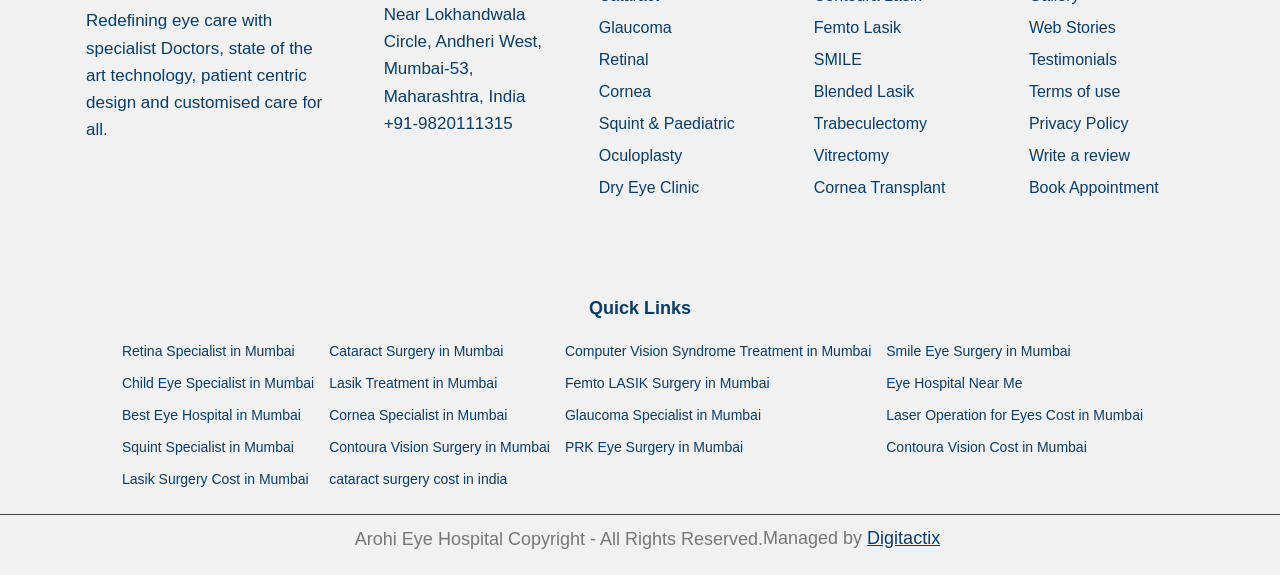What is the main theme of this webpage?
Refer to the image and give a detailed answer to the query.

The main theme of this webpage is eye care, as indicated by the presence of various links related to eye care, such as 'Glaucoma', 'Retinal', 'Cornea', and 'Lasik Surgery Cost in Mumbai'. The static text at the top of the page also mentions 'Redefining eye care with specialist Doctors, state of the art technology, patient centric design and customised care for all.'